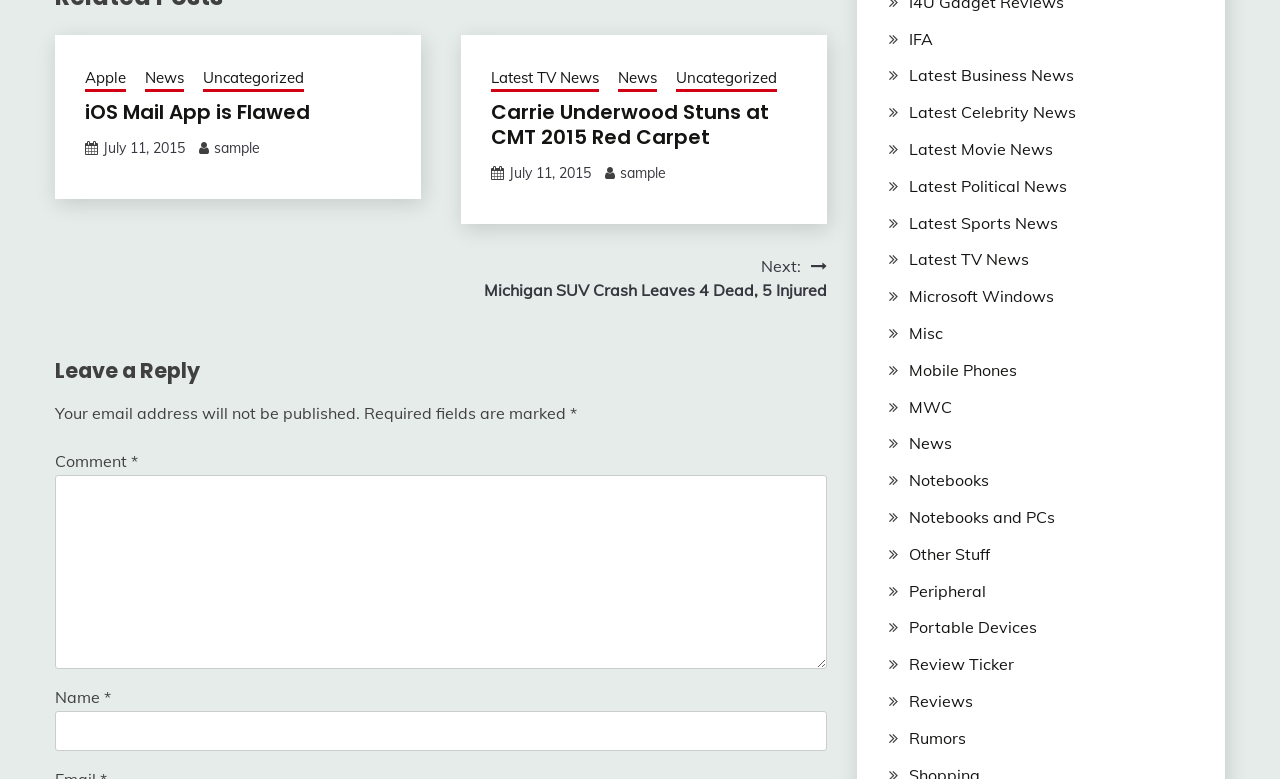Identify the bounding box coordinates for the element you need to click to achieve the following task: "Enter a comment in the 'Comment' textbox". The coordinates must be four float values ranging from 0 to 1, formatted as [left, top, right, bottom].

[0.043, 0.61, 0.646, 0.859]